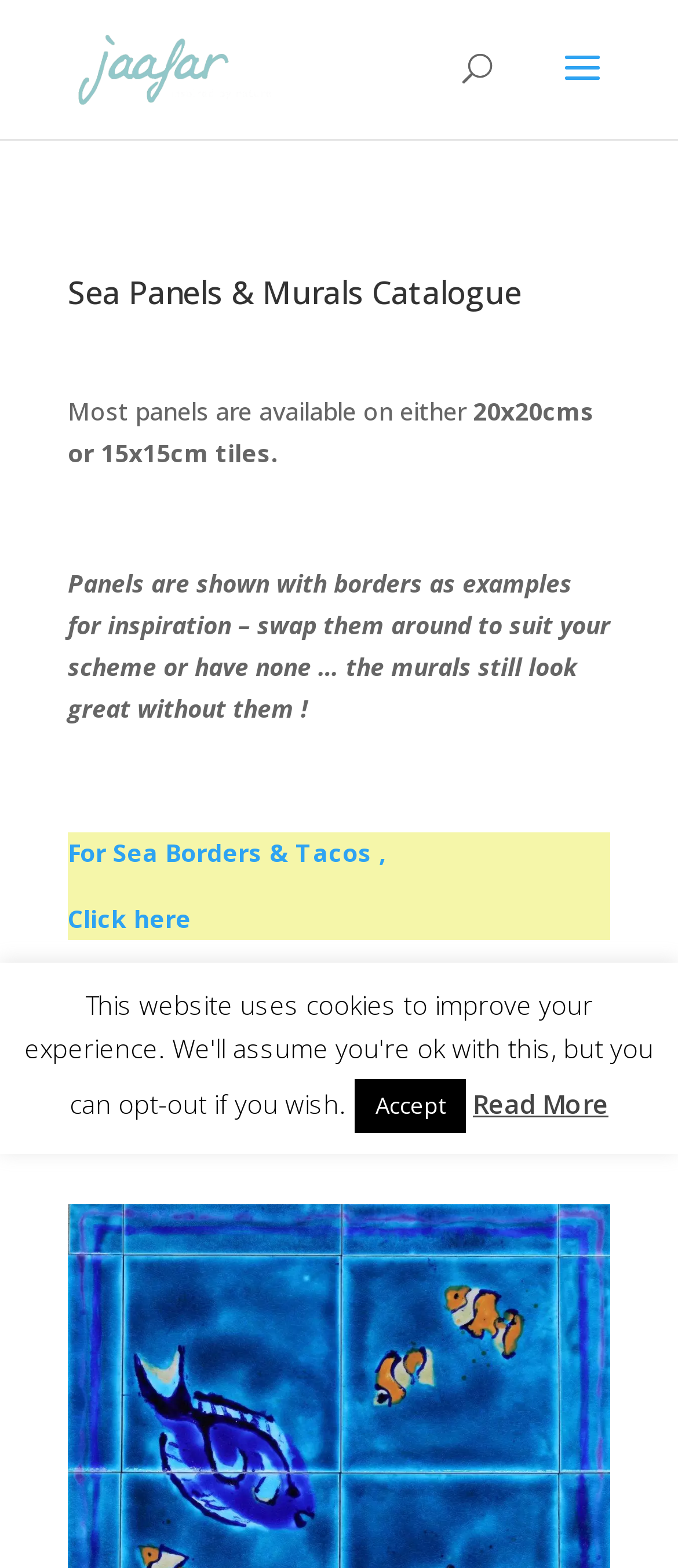Where can I find individual Sea Life tiles? Based on the image, give a response in one word or a short phrase.

Click here